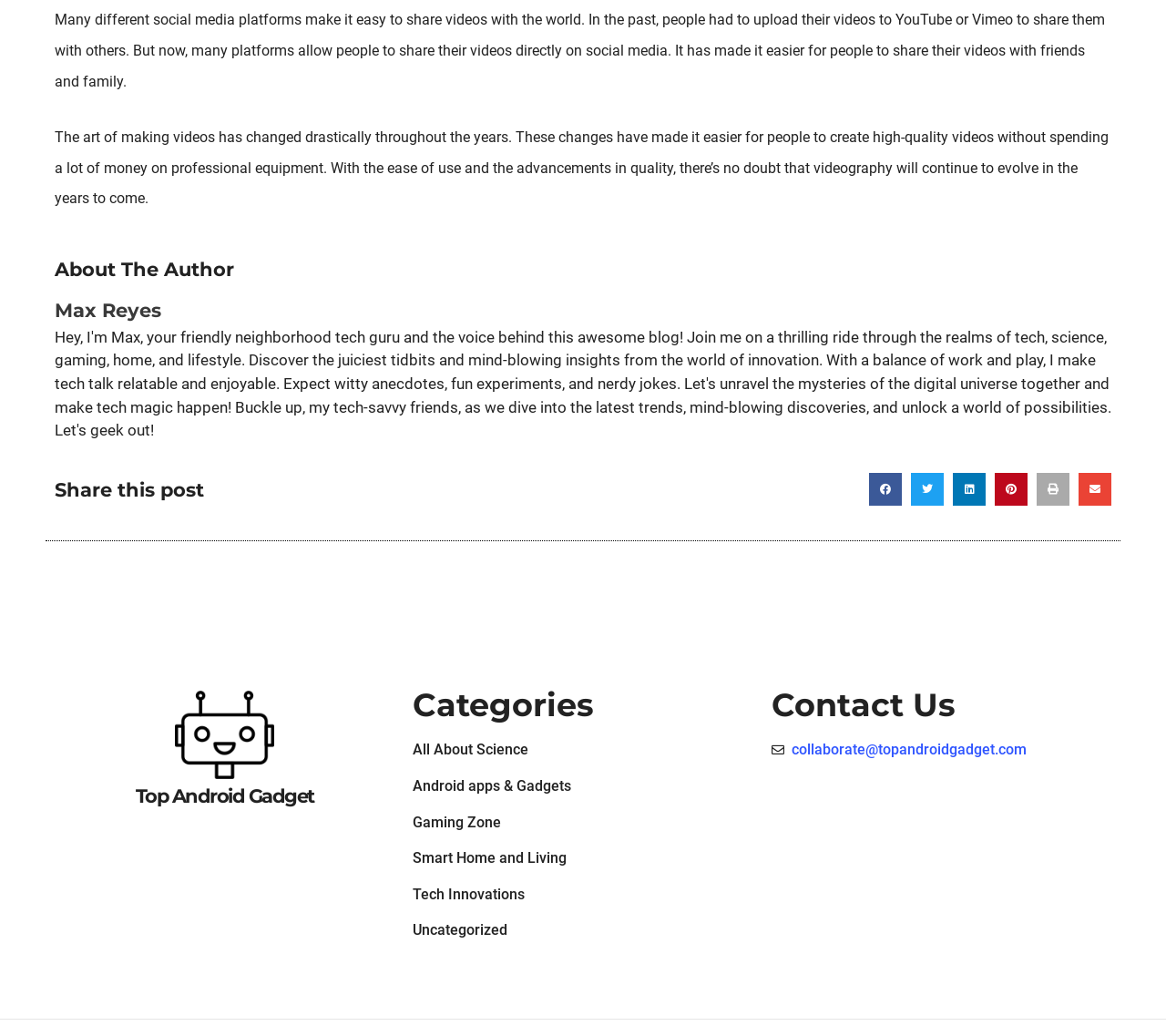Locate the bounding box coordinates of the clickable part needed for the task: "Contact Us through email".

[0.661, 0.713, 0.953, 0.735]